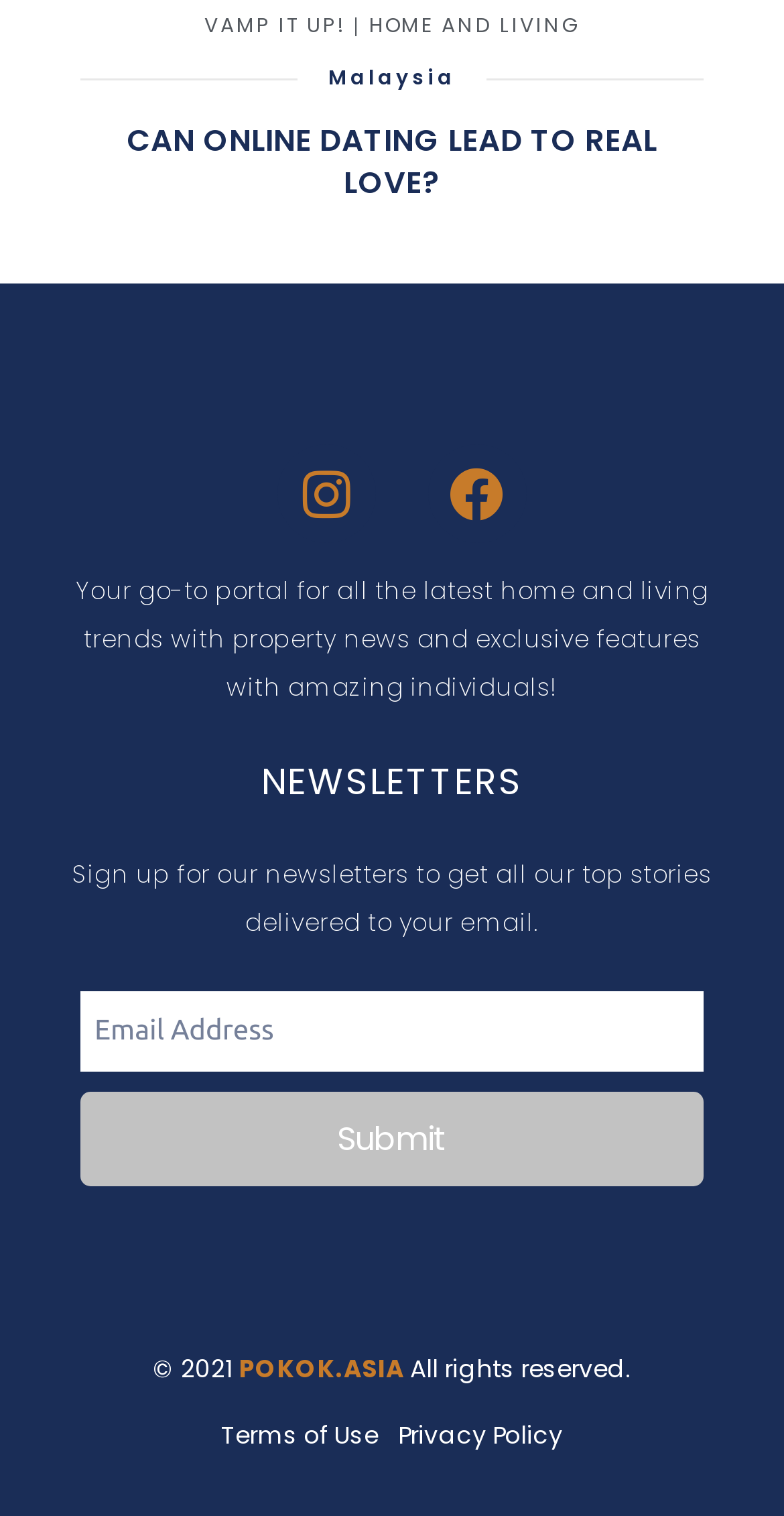What is the name of the portal?
Using the visual information, reply with a single word or short phrase.

Pokok.Asia